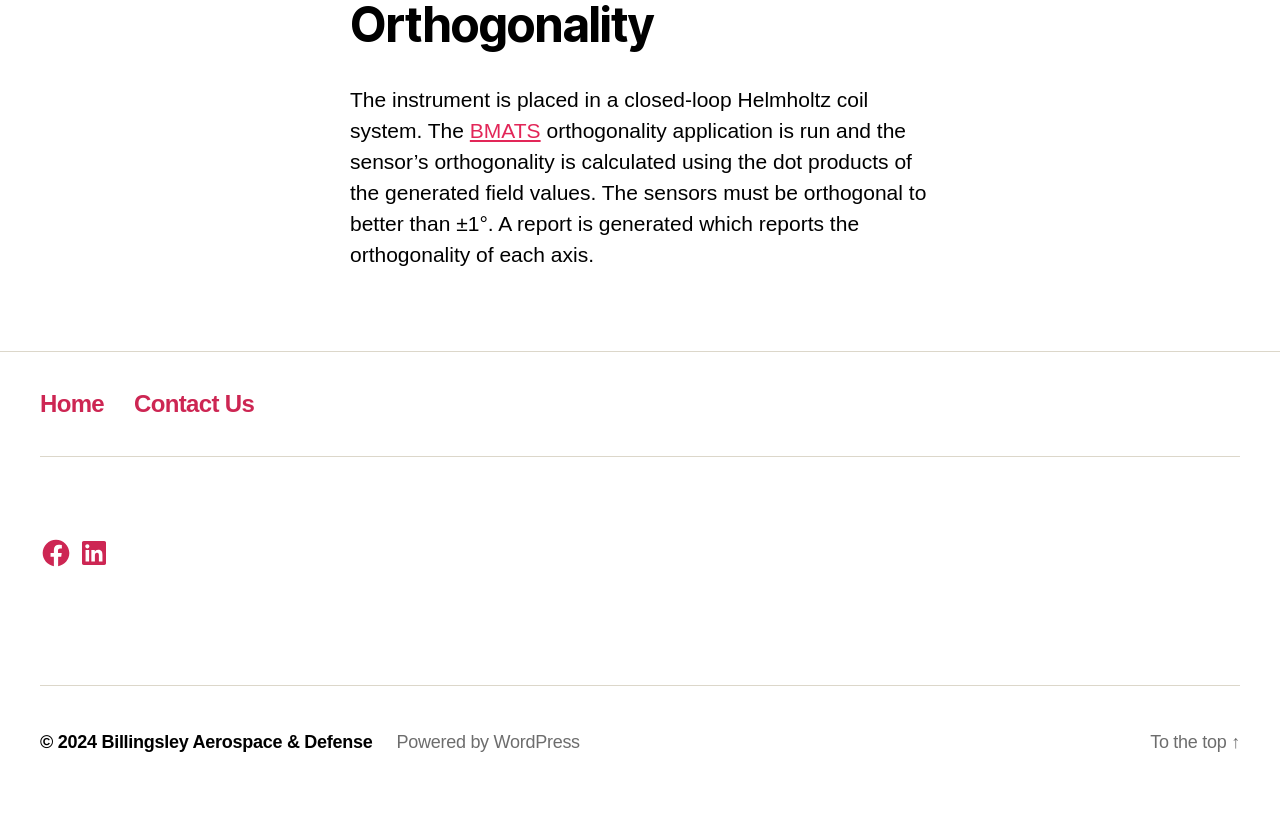Using the element description: "OK", determine the bounding box coordinates for the specified UI element. The coordinates should be four float numbers between 0 and 1, [left, top, right, bottom].

None